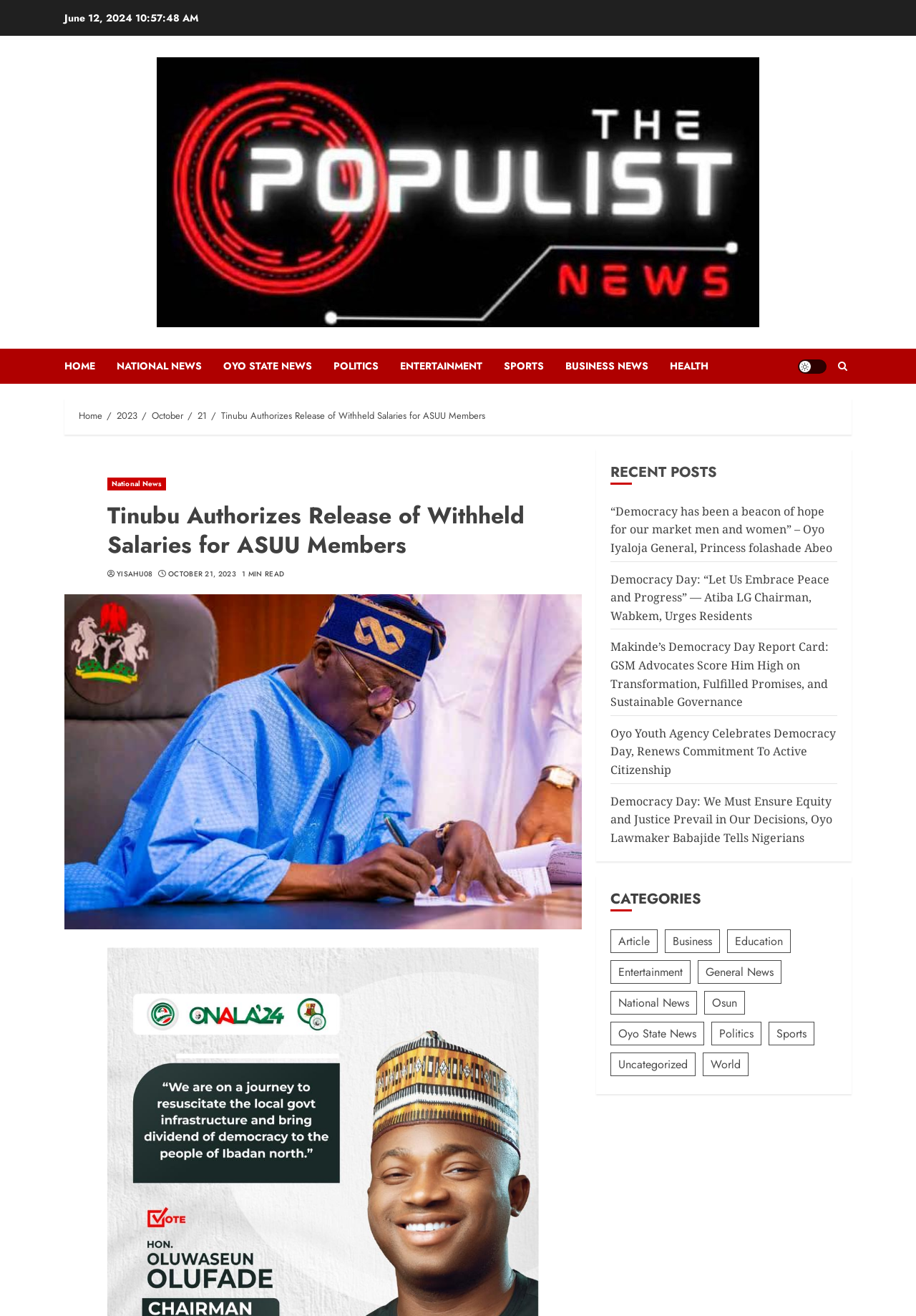Determine the main heading text of the webpage.

Tinubu Authorizes Release of Withheld Salaries for ASUU Members